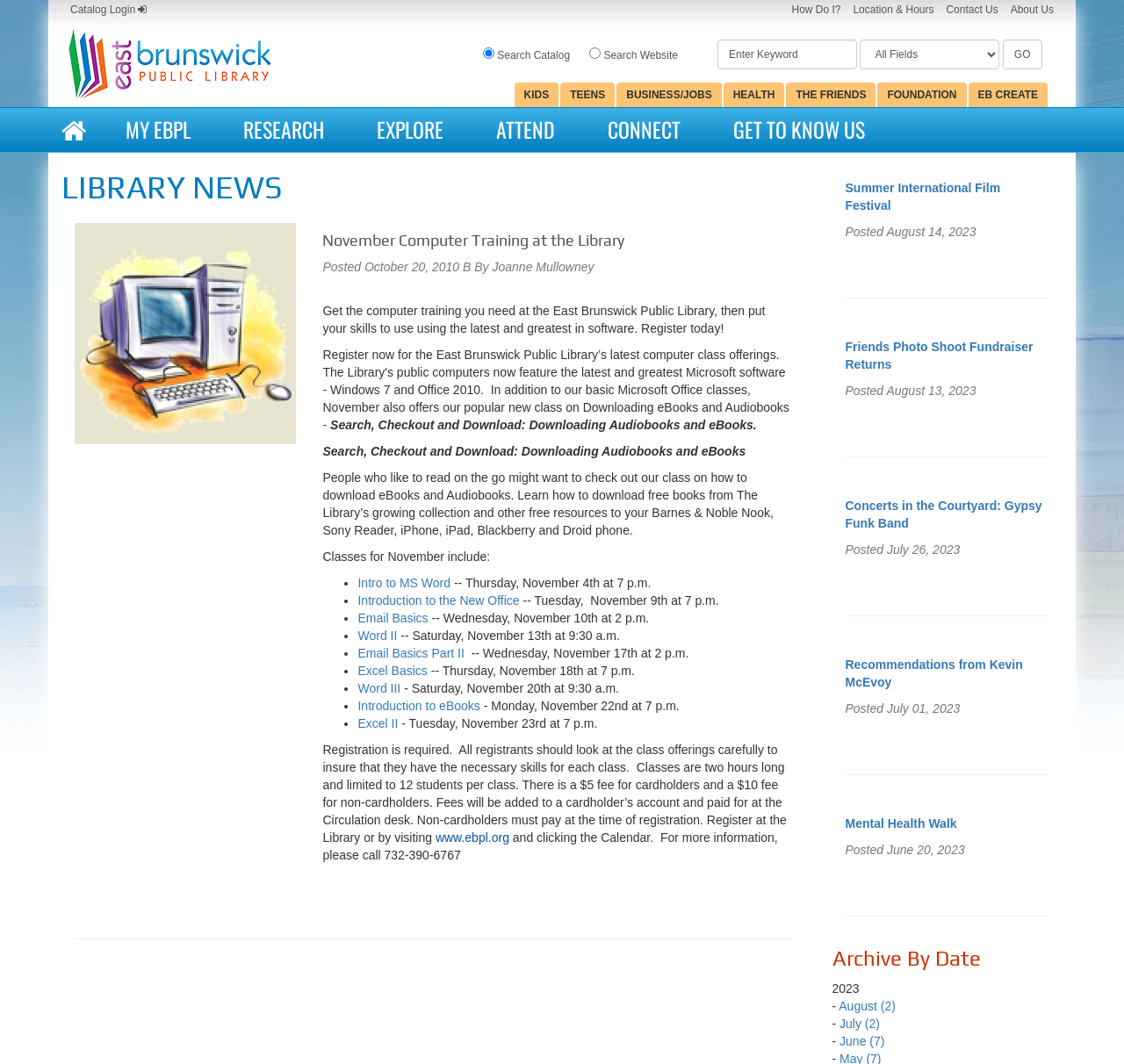Give a detailed explanation of the elements present on the webpage.

The webpage is the East Brunswick Public Library's website, which features a news section with various articles and announcements. At the top of the page, there is a navigation menu with links to different sections of the library's website, including "KIDS", "TEENS", "BUSINESS/JOBS", and more. Below the navigation menu, there is a search bar with a dropdown menu and a "GO" button.

The main content of the page is divided into two columns. The left column features a series of news articles and announcements, each with a title, a brief summary, and a link to read more. The articles are listed in reverse chronological order, with the most recent ones at the top. The topics of the articles range from computer training classes to book recommendations and library events.

The right column appears to be a sidebar with additional links and information. There is a section titled "LIBRARY NEWS" with a list of links to news articles, followed by a section with links to classes and events, including computer training classes and a summer international film festival.

Throughout the page, there are various images and icons, including a logo for the East Brunswick Public Library and icons for social media platforms. The overall layout is clean and easy to navigate, with clear headings and concise text.